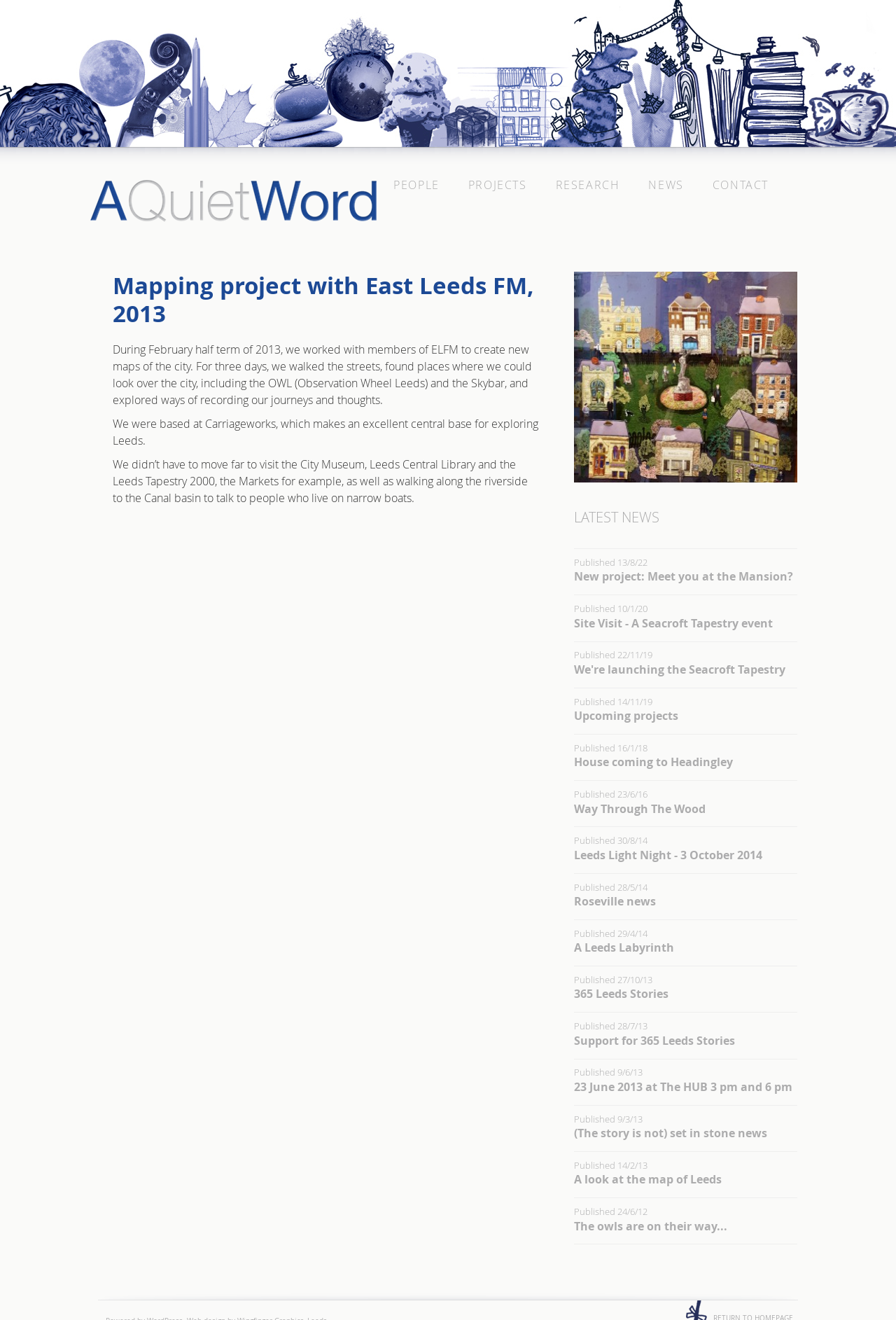Please mark the bounding box coordinates of the area that should be clicked to carry out the instruction: "Click on the 'HOME' link".

None